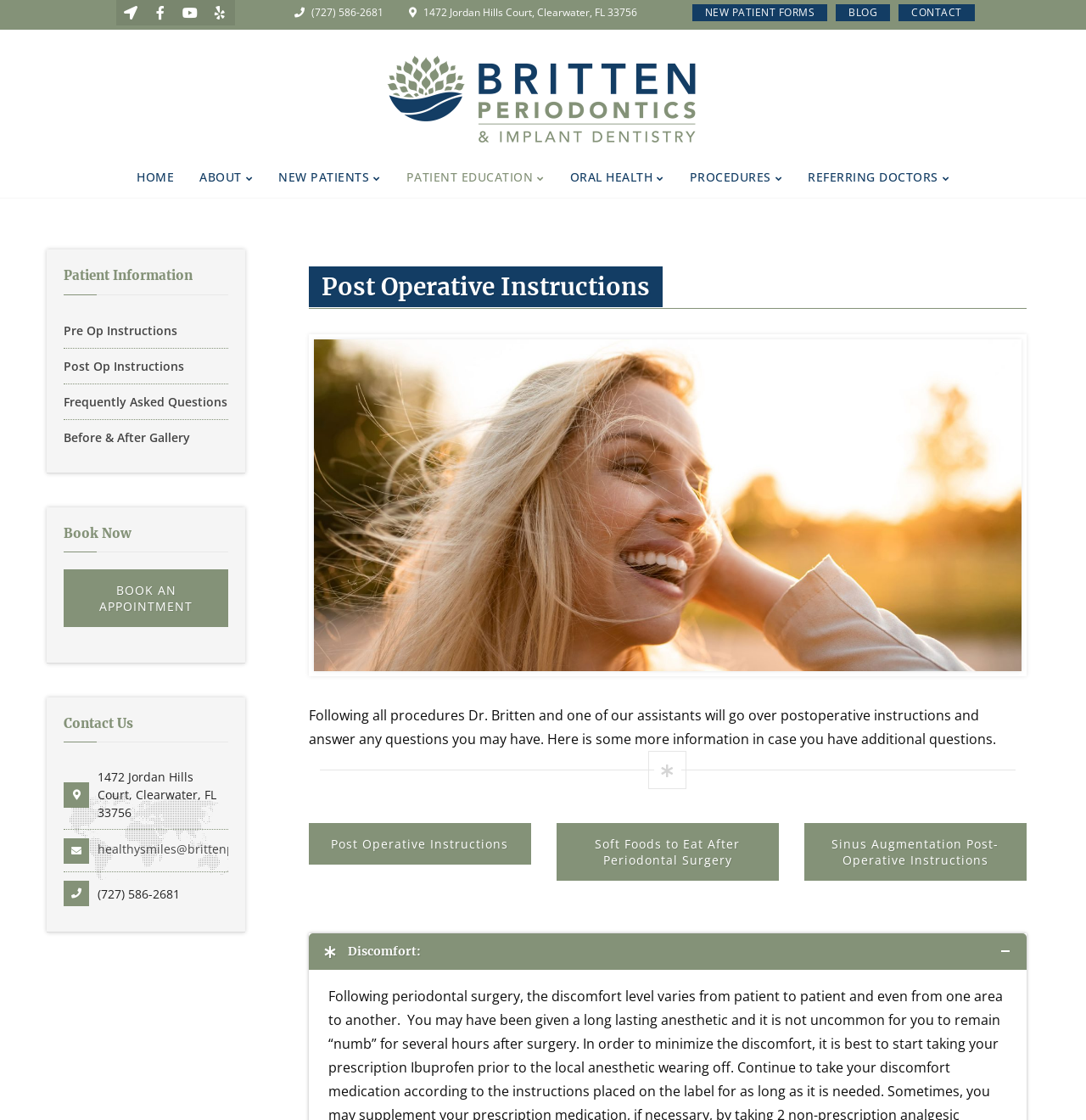Create a detailed narrative of the webpage’s visual and textual elements.

The webpage is about Post Op Instructions from Britten Perio, a periodontal practice. At the top, there are four social media links and a phone number with an address. Below that, there is a navigation menu with links to different sections of the website, including Home, About, New Patients, Patient Education, Oral Health, Procedures, and Referring Doctors.

The main content of the page is divided into two columns. On the left, there is a sidebar with links to Patient Information, including Pre Op Instructions, Post Op Instructions, Frequently Asked Questions, and Before & After Gallery. There is also a section to Book Now and Contact Us, with an address, email, and phone number.

On the right, there is a heading "Post Operative Instructions" followed by a paragraph of text explaining that Dr. Britten and an assistant will go over post-operative instructions and answer any questions after a procedure. Below that, there are three links to specific post-operative instructions, including Soft Foods to Eat After Periodontal Surgery and Sinus Augmentation Post-Operative Instructions. There is also a section about Discomfort, with a link to more information.

At the top right of the page, there is a logo of Britten Perio, which is also a link to the Home page.